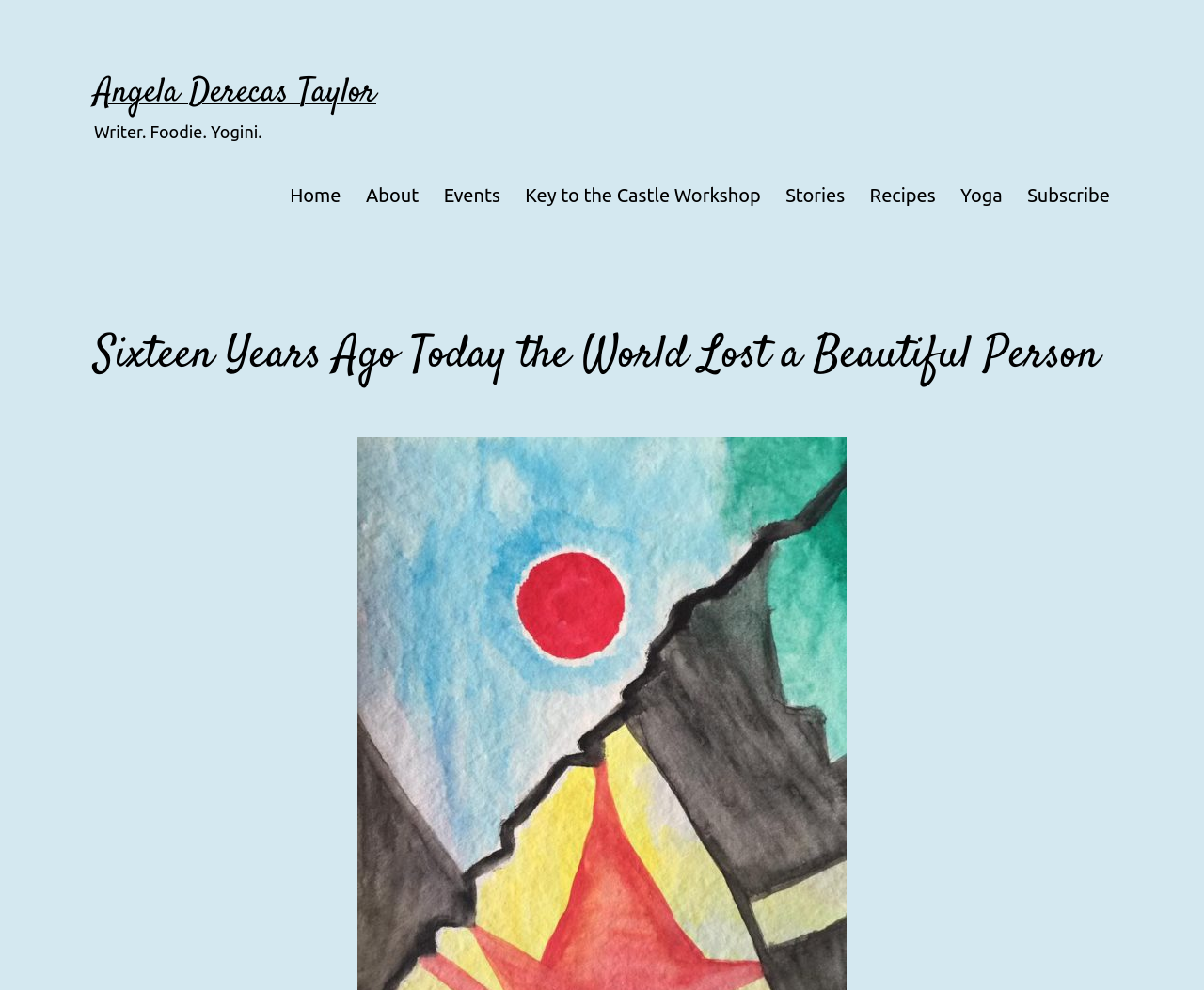What is Angela Derecas Taylor's profession?
Using the image, elaborate on the answer with as much detail as possible.

Based on the webpage, Angela Derecas Taylor's profession is mentioned as 'Writer' along with 'Foodie' and 'Yogini' which suggests that she is a writer, has an interest in food, and practices yoga.